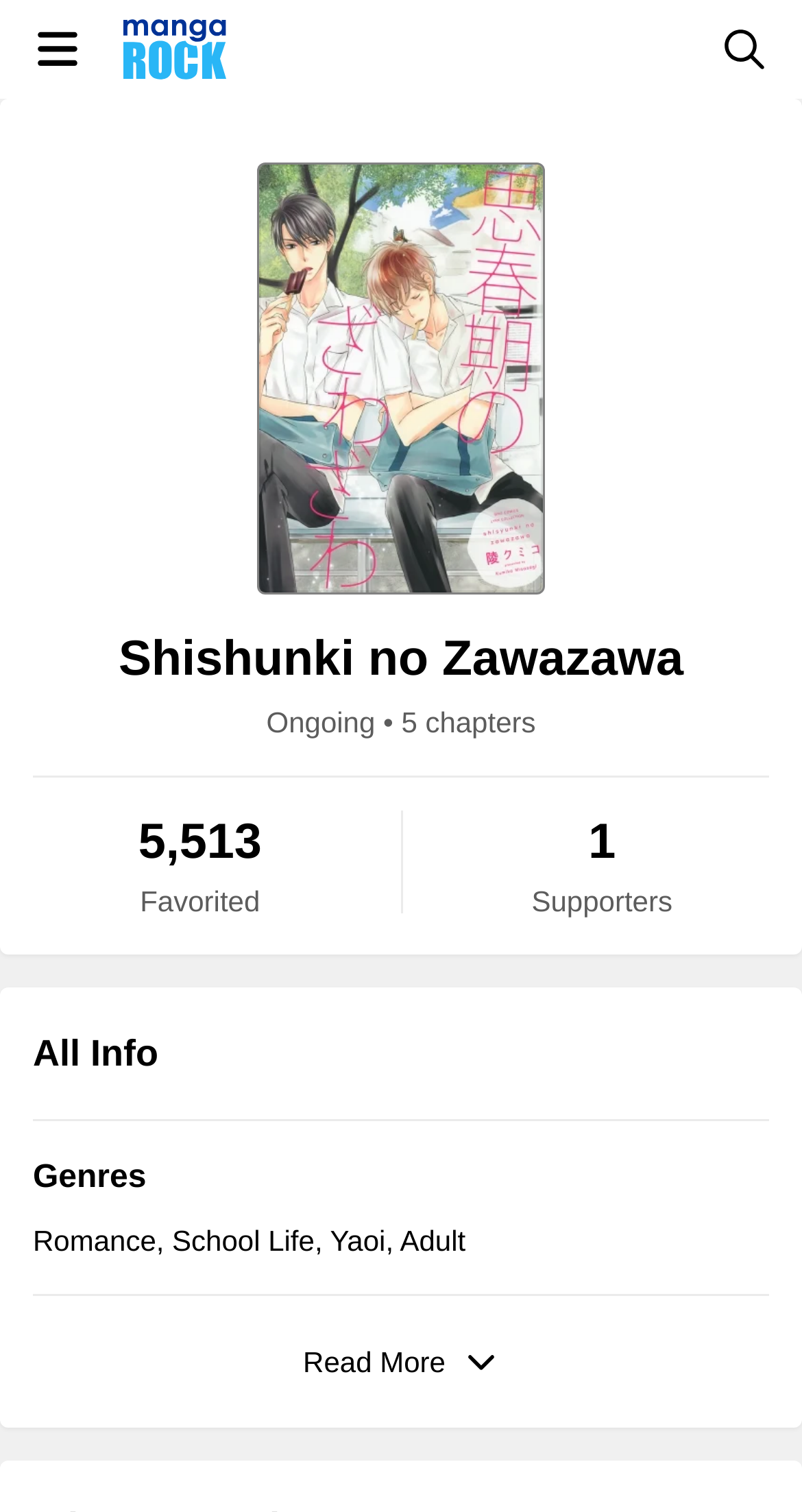Give a one-word or short phrase answer to the question: 
What is the name of the manga?

Shishunki no Zawazawa